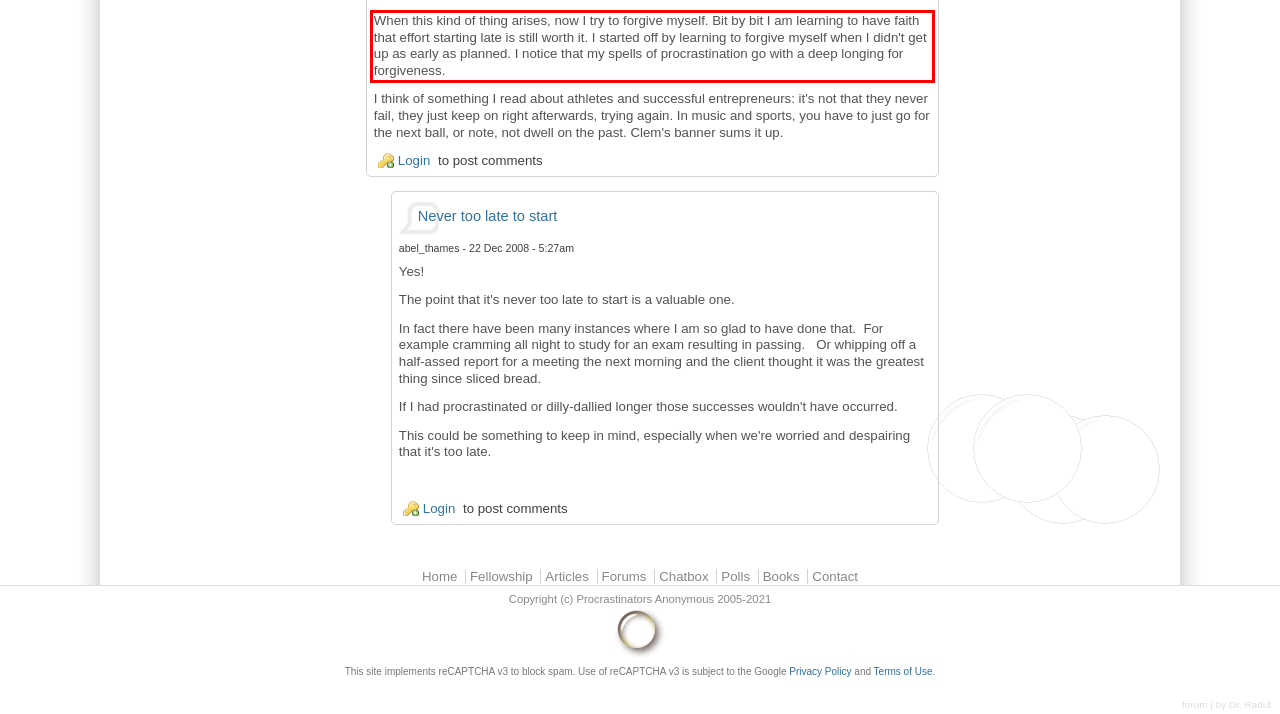Identify and transcribe the text content enclosed by the red bounding box in the given screenshot.

When this kind of thing arises, now I try to forgive myself. Bit by bit I am learning to have faith that effort starting late is still worth it. I started off by learning to forgive myself when I didn't get up as early as planned. I notice that my spells of procrastination go with a deep longing for forgiveness.